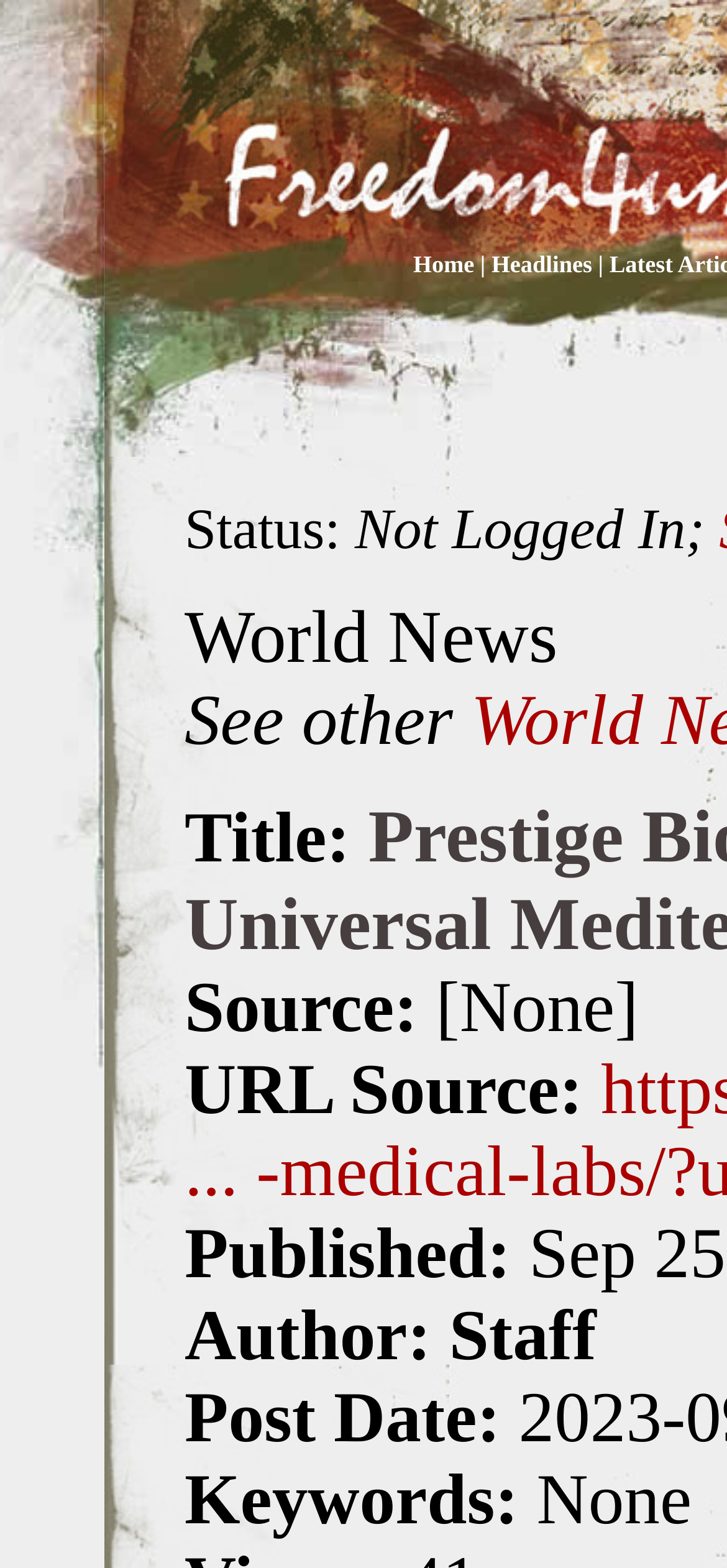From the image, can you give a detailed response to the question below:
What is the title of the news article?

I found the answer by examining the StaticText element with the text 'Title:' and its adjacent element with the text '[None]', which suggests that the title of the news article is not provided.